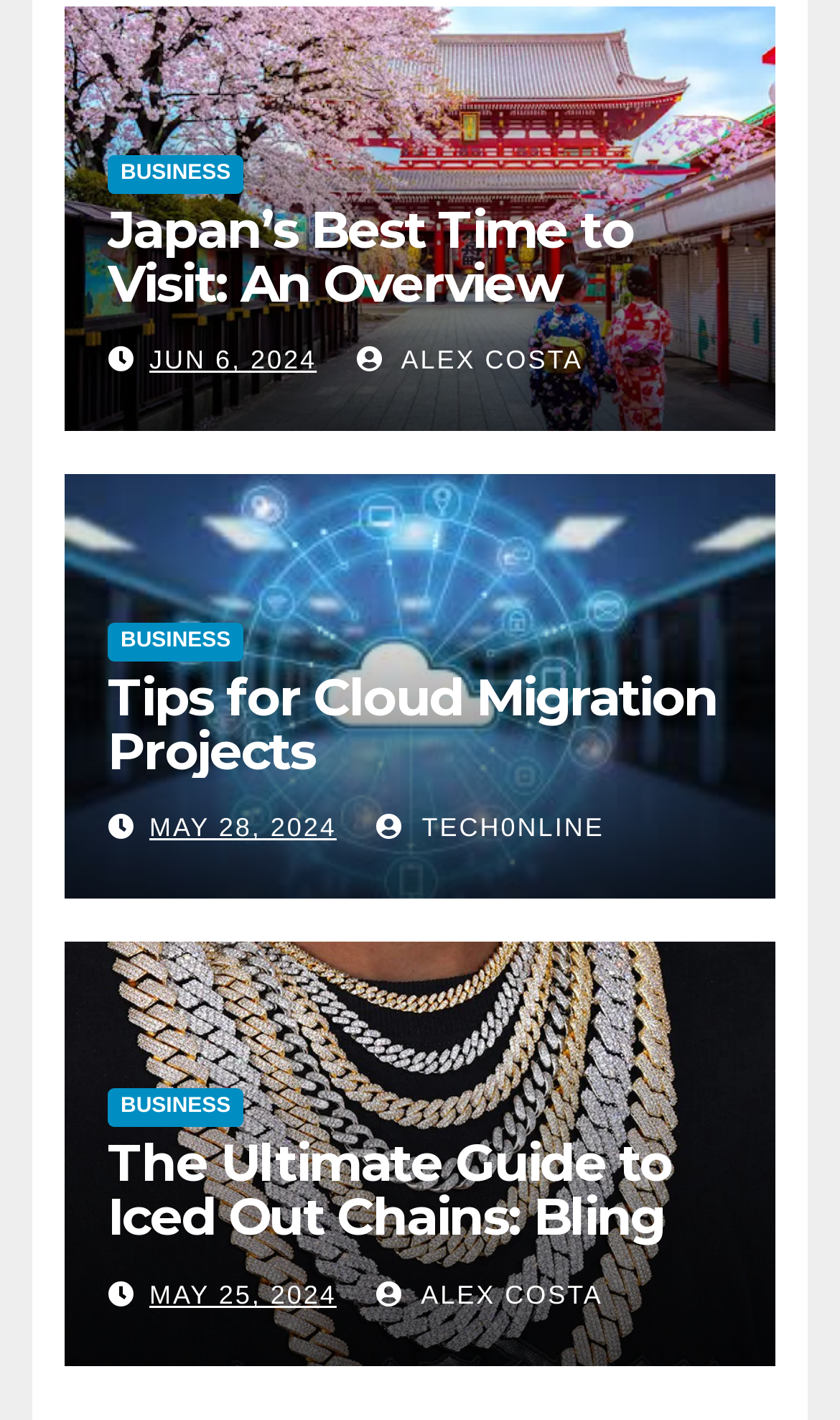Please determine the bounding box coordinates of the element's region to click for the following instruction: "click on BUSINESS".

[0.128, 0.109, 0.29, 0.137]